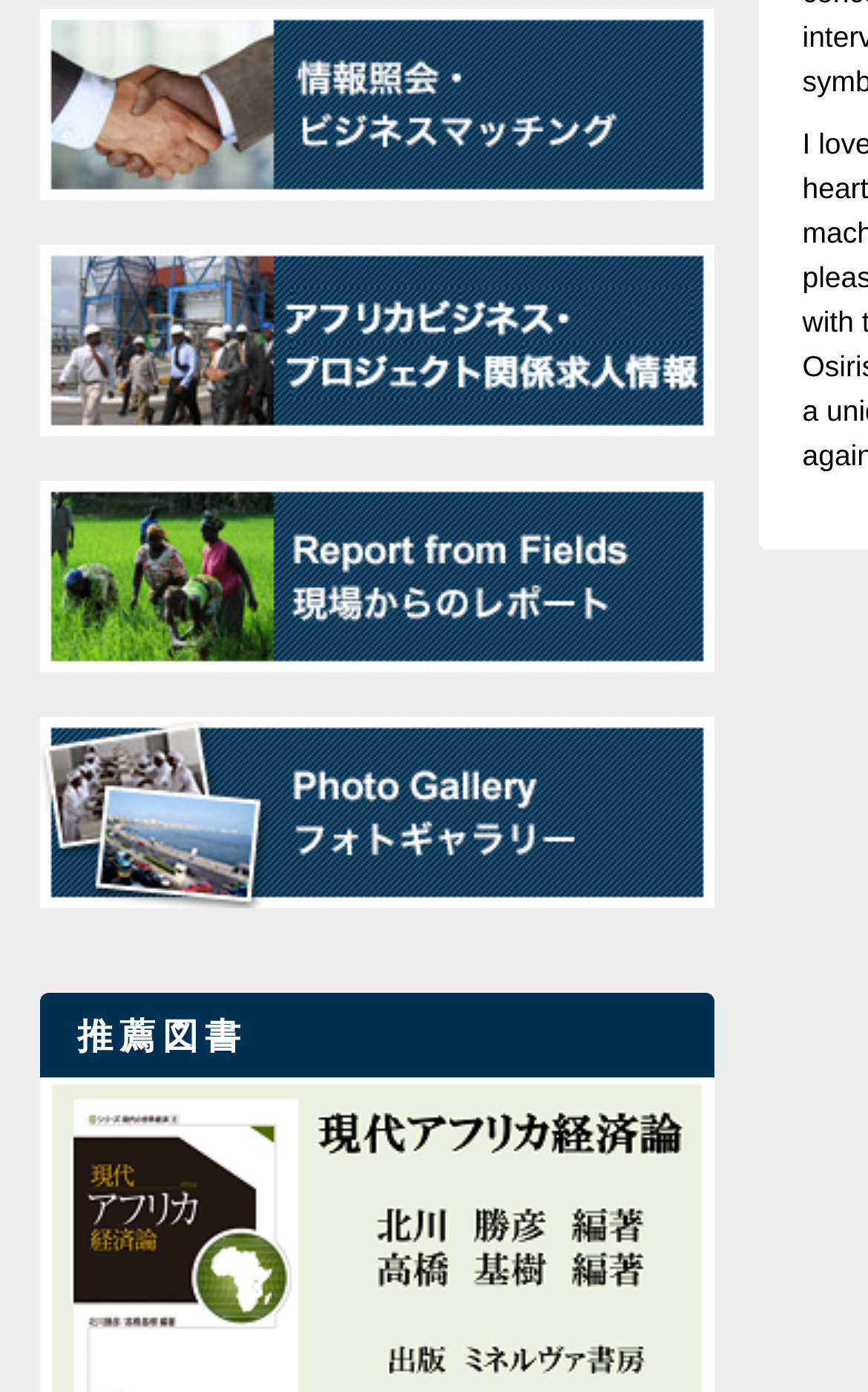What is the title of the first book listed?
Your answer should be a single word or phrase derived from the screenshot.

現代アフリカ経済論